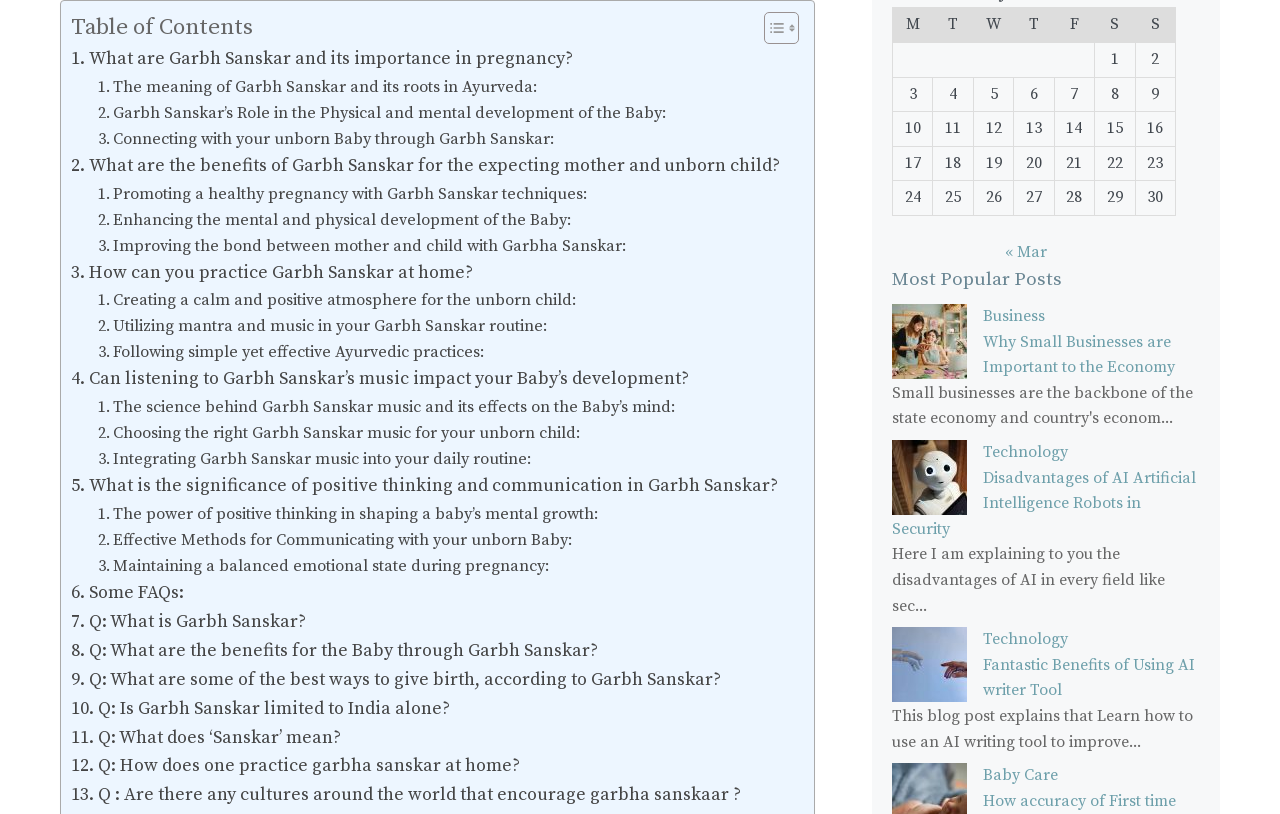Can you specify the bounding box coordinates of the area that needs to be clicked to fulfill the following instruction: "Read about Garbh Sanskar and its importance in pregnancy"?

[0.055, 0.055, 0.447, 0.09]